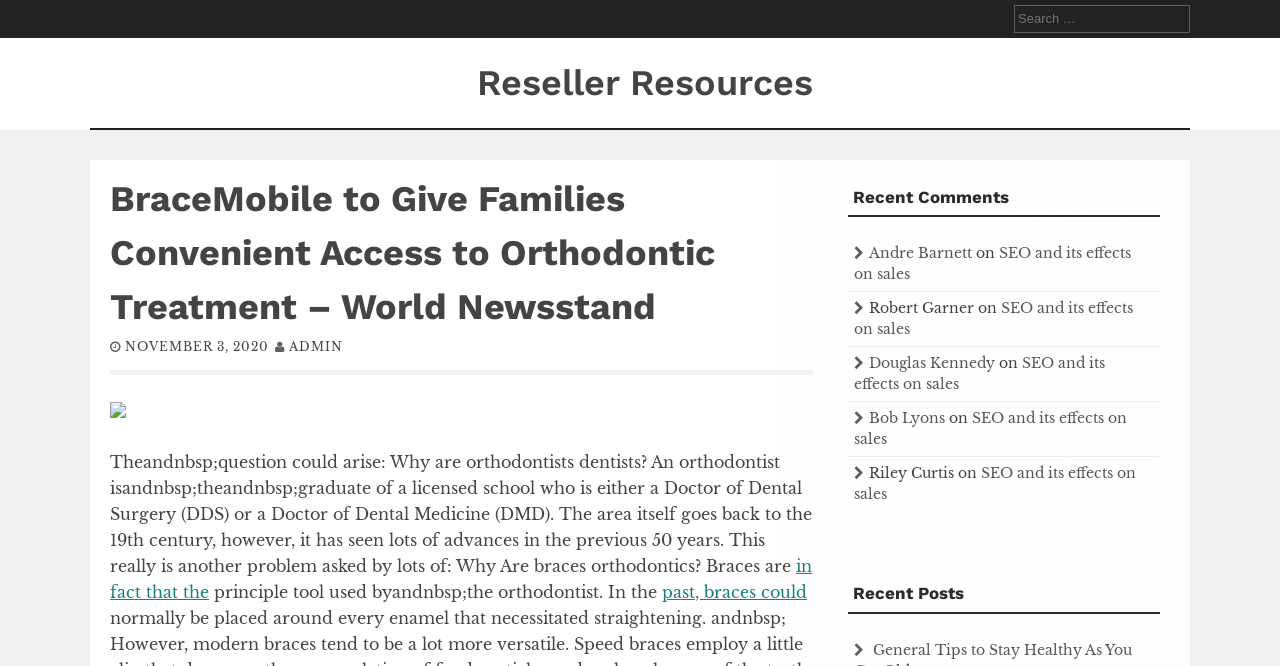Answer the question below with a single word or a brief phrase: 
What is the main tool used by an orthodontist?

Braces